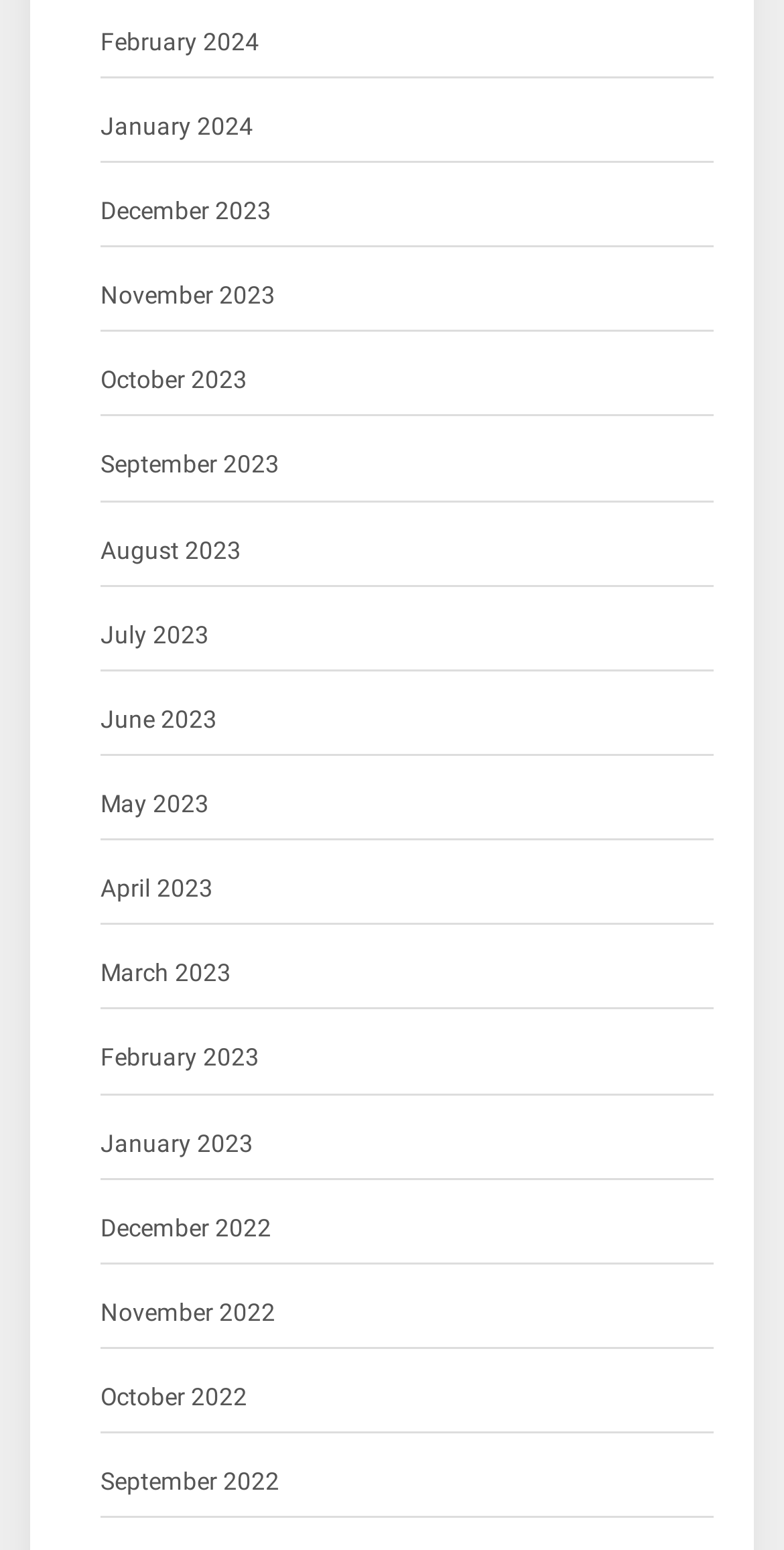Find the bounding box coordinates of the clickable area required to complete the following action: "access November 2023".

[0.128, 0.178, 0.351, 0.205]